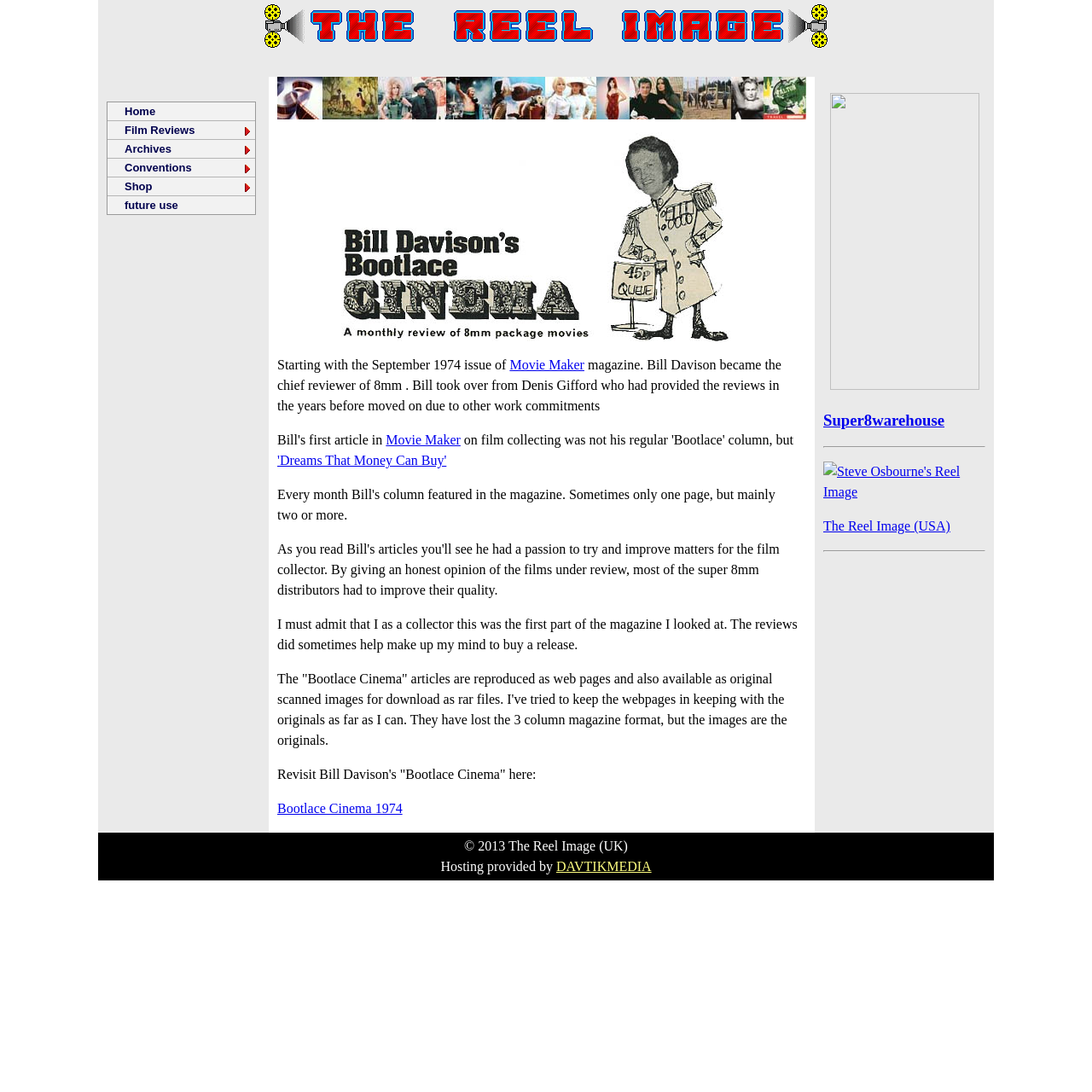Specify the bounding box coordinates of the area to click in order to follow the given instruction: "Go to the 'Film Reviews' section."

[0.098, 0.111, 0.234, 0.128]